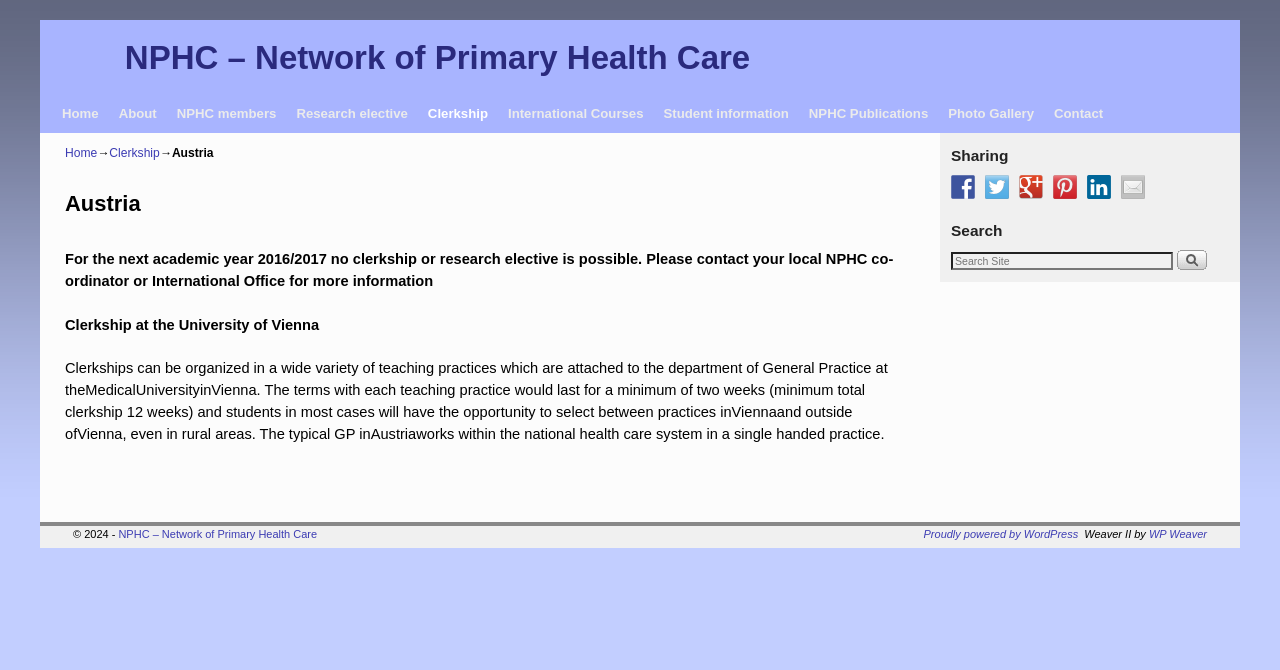Convey a detailed summary of the webpage, mentioning all key elements.

The webpage is about the Network of Primary Health Care (NPHC) in Austria. At the top, there is a heading with the organization's name, followed by a link to the homepage. Below this, there are two "skip to" links, allowing users to navigate to primary or secondary content.

The main navigation menu is located below, featuring links to various sections, including "Home", "About", "NPHC members", "Research elective", "Clerkship", "International Courses", "Student information", "NPHC Publications", "Photo Gallery", and "Contact". Some of these links have dropdown menus.

The main content area is divided into two sections. On the left, there is an article about clerkships in Austria, providing information on the opportunities available at the University of Vienna. The text explains that clerkships can be organized in various teaching practices attached to the department of General Practice and that students can select between practices in Vienna and rural areas.

On the right side, there is a complementary section with a heading "Sharing" and a row of social media links, including Facebook, Twitter, Google+, Pinterest, LinkedIn, and mail, each accompanied by an icon.

Below the main content area, there is a search bar with a heading "Search" and a button to initiate the search.

At the bottom of the page, there is a footer section with copyright information, a link to the NPHC website, and credits to WordPress and the WP Weaver theme.